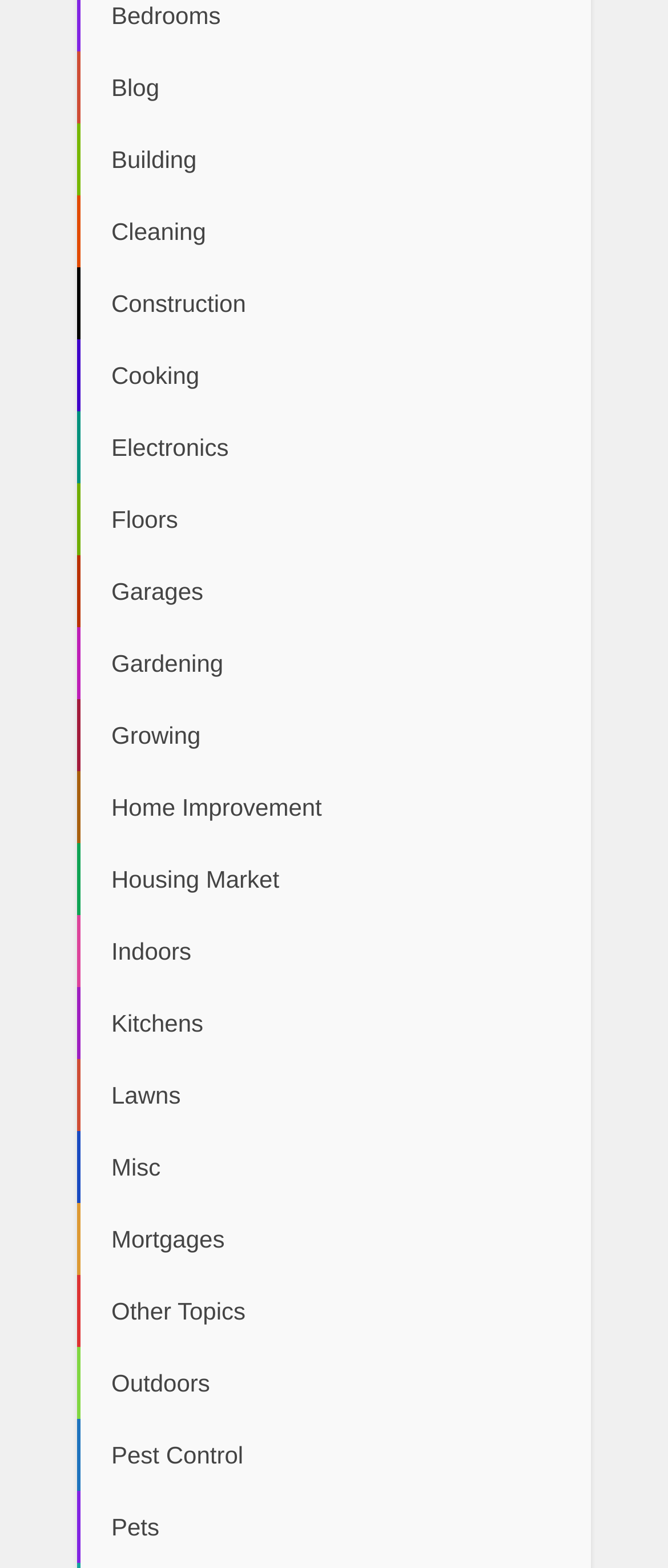Provide a short answer to the following question with just one word or phrase: How many categories are related to home improvement on the webpage?

2